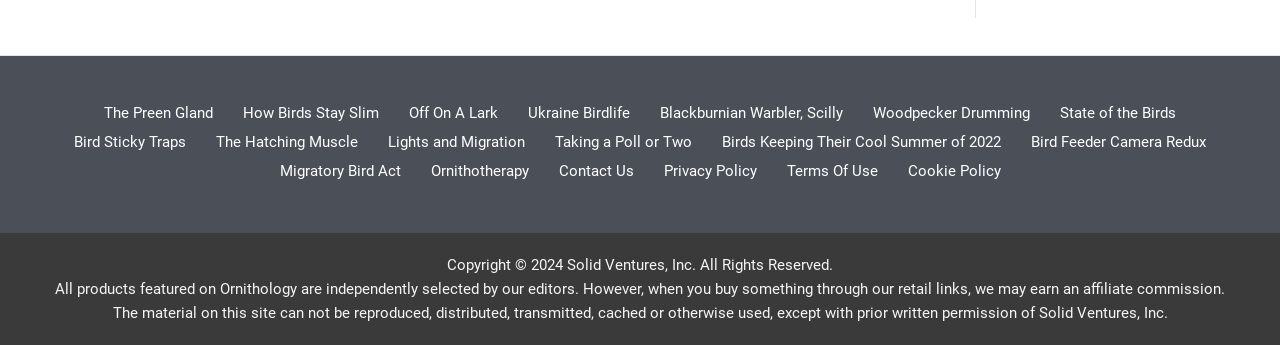Provide a short answer to the following question with just one word or phrase: What is the topic of the 'State of the Birds' link?

Bird conservation